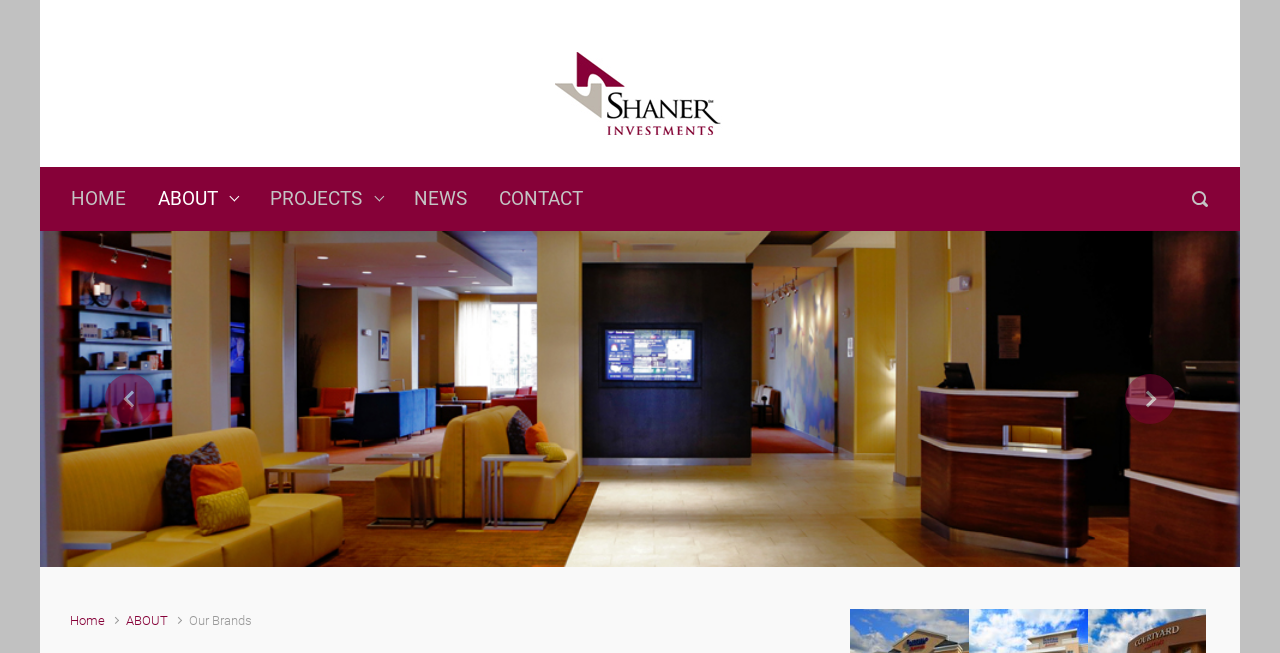Is the ABOUT menu expanded?
Look at the image and construct a detailed response to the question.

I checked the ABOUT link and saw that it has a hasPopup attribute, but its expanded attribute is set to False, indicating that the menu is not expanded.